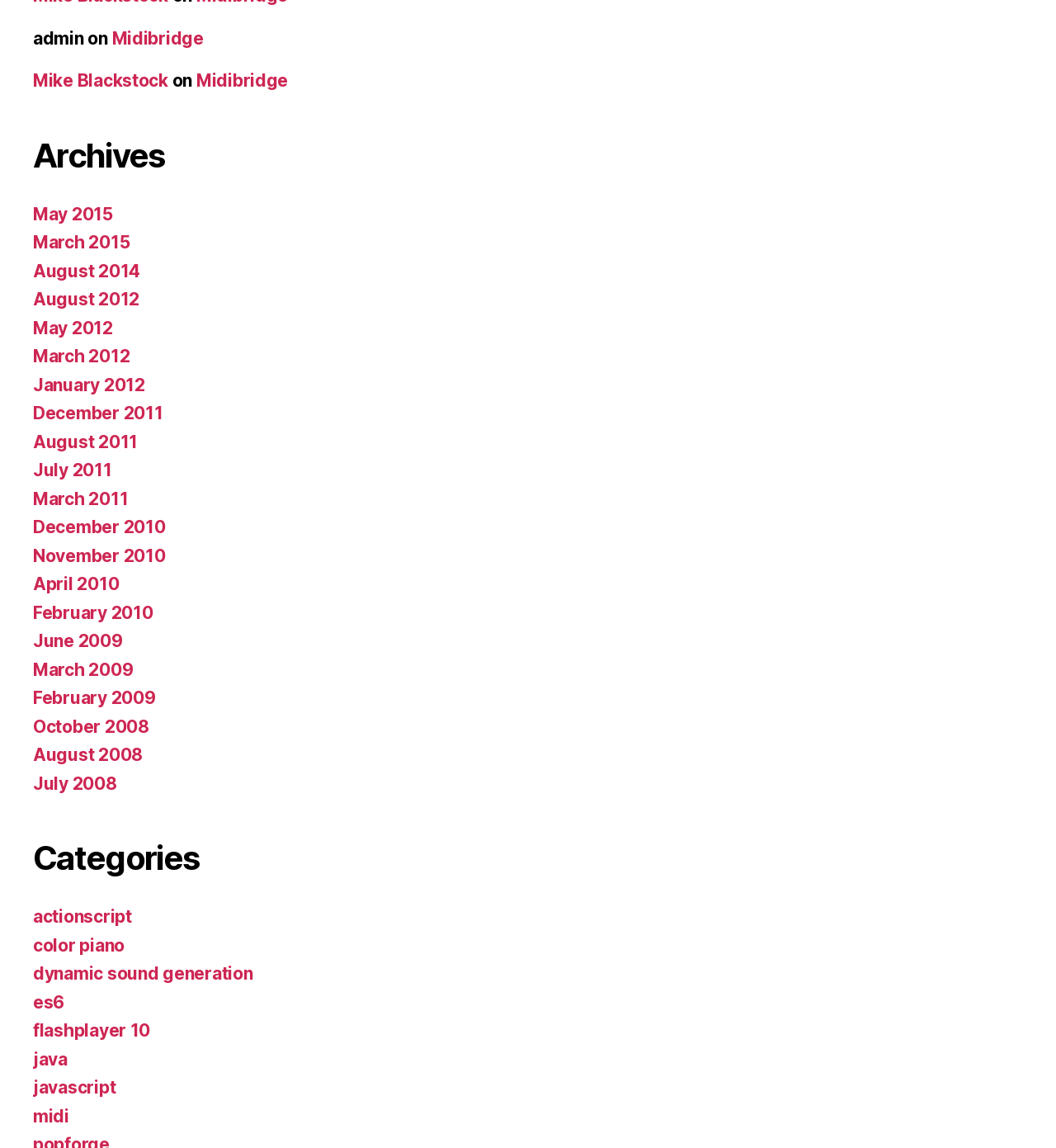How many posts are there in 2012?
Look at the image and respond with a single word or a short phrase.

4